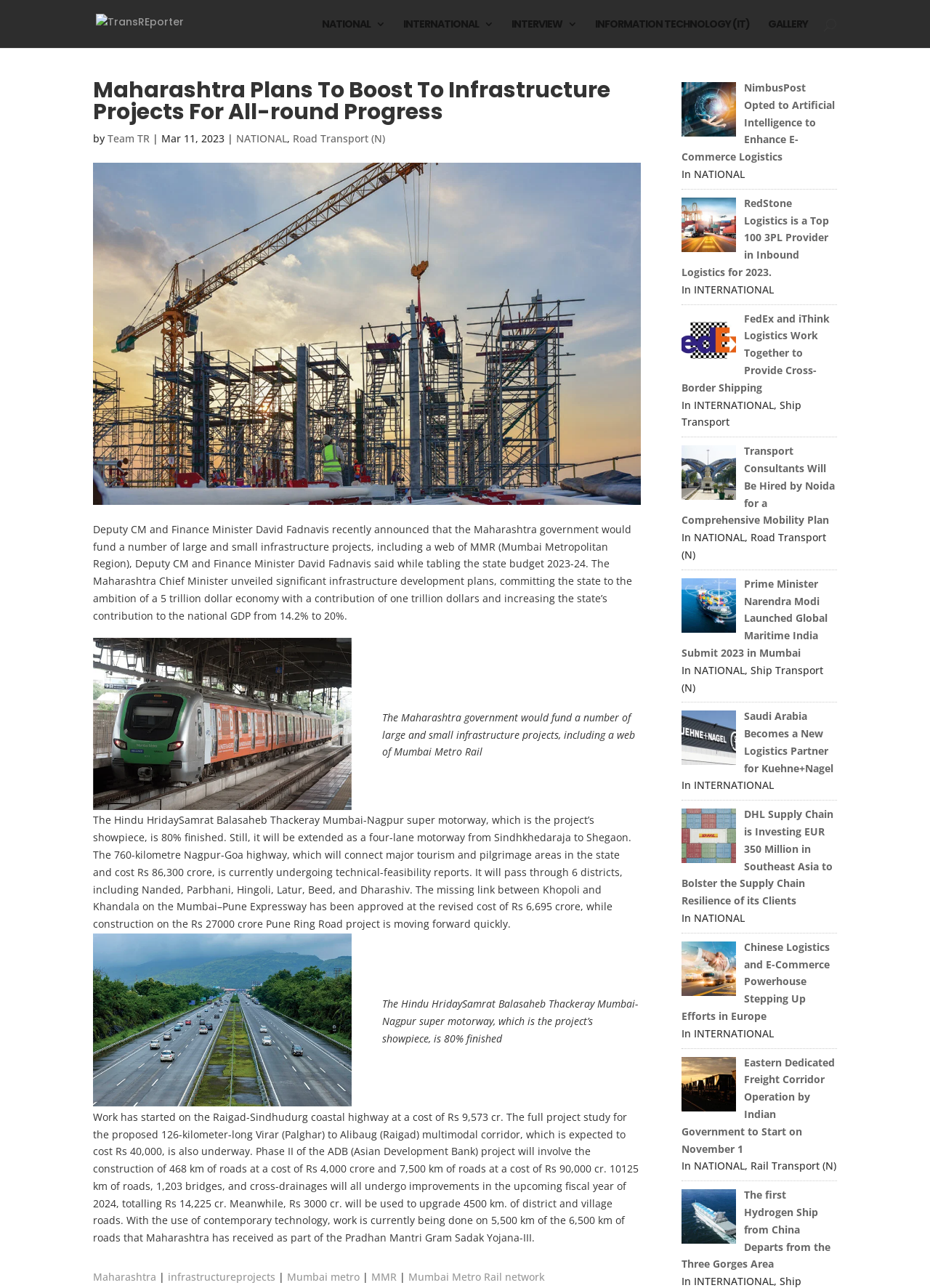Please identify the coordinates of the bounding box that should be clicked to fulfill this instruction: "Click on the link to read about Maharashtra's infrastructure projects".

[0.64, 0.015, 0.806, 0.037]